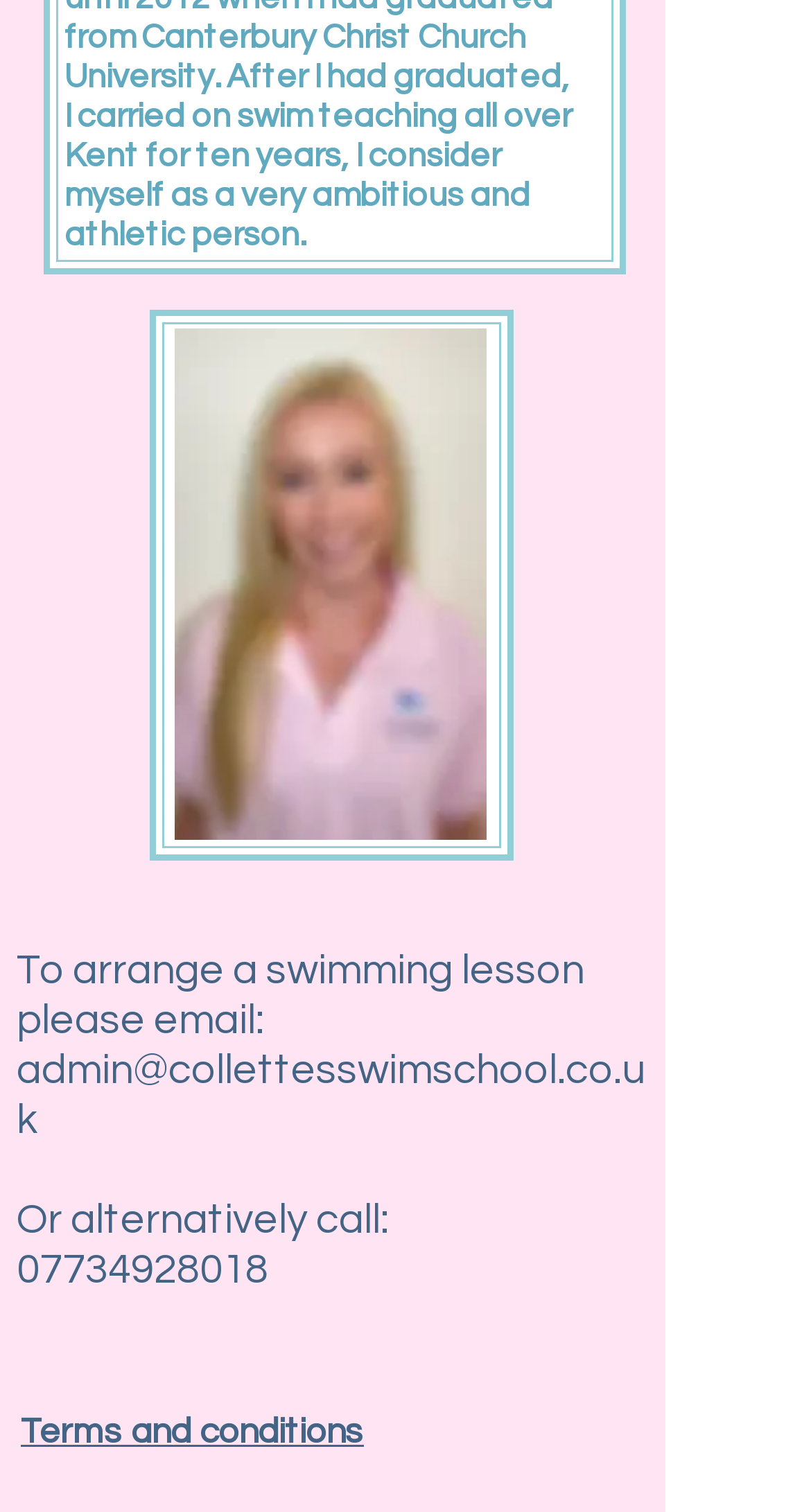Give a concise answer using one word or a phrase to the following question:
What is the name of the swim school?

Collette's